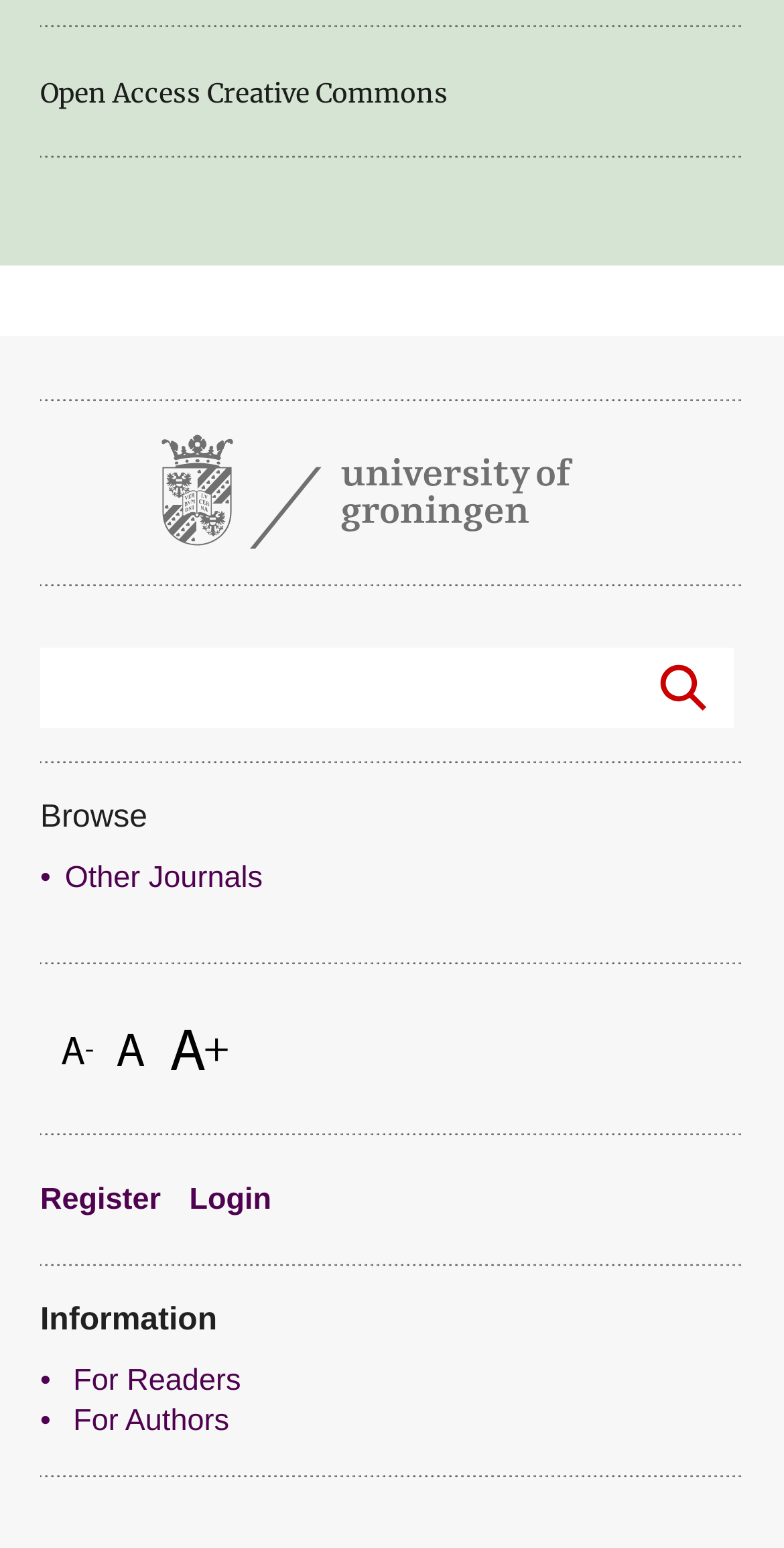Please determine the bounding box coordinates of the element's region to click in order to carry out the following instruction: "Browse journals". The coordinates should be four float numbers between 0 and 1, i.e., [left, top, right, bottom].

[0.051, 0.518, 0.188, 0.54]